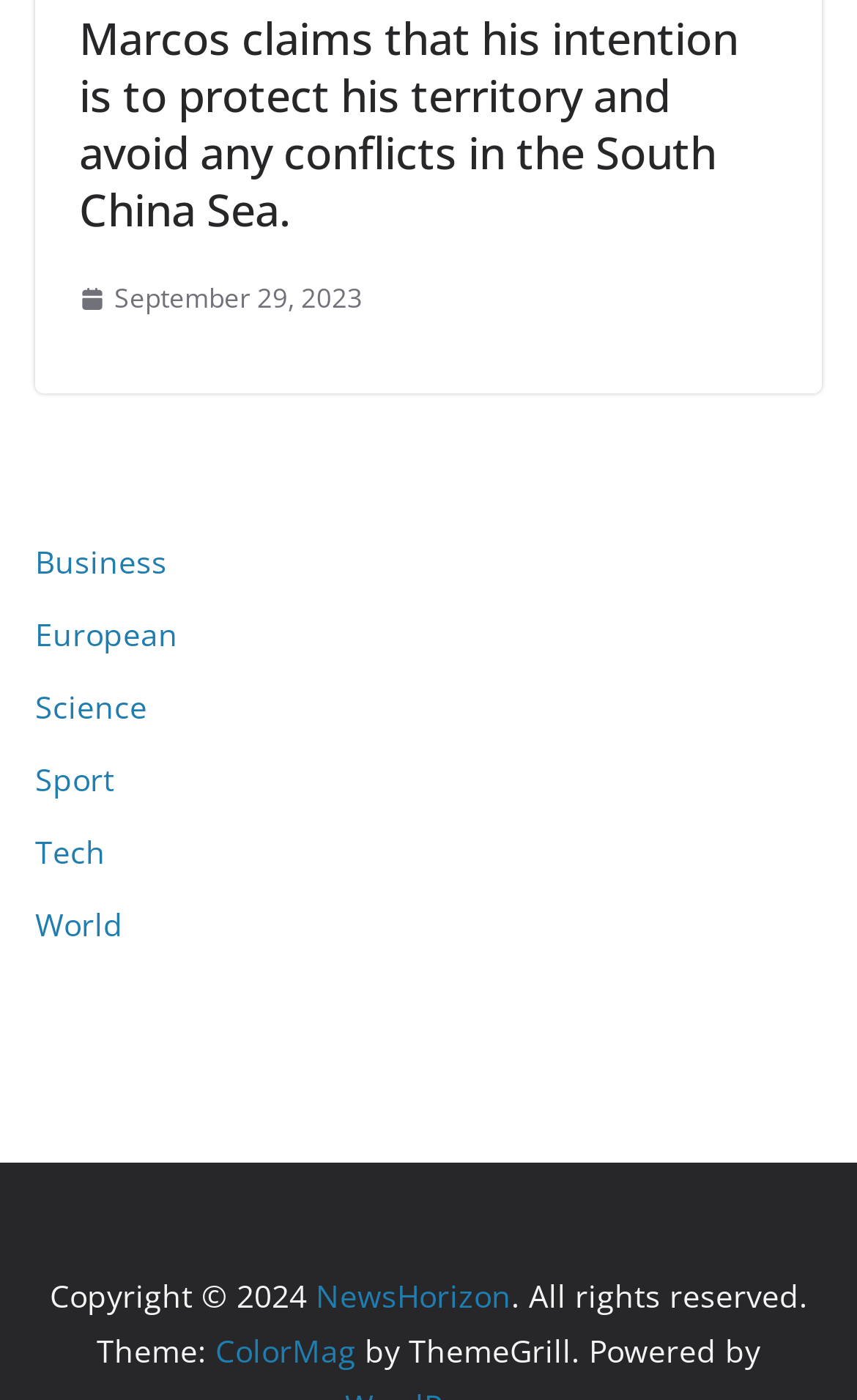Analyze the image and give a detailed response to the question:
What is the date of the article?

I found the date of the article by looking at the link element with the text 'September 29, 2023' which is located at the top of the webpage, below the main heading.